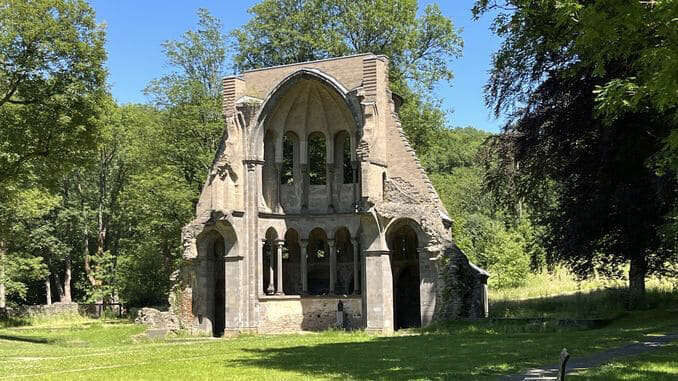How long was Heisterbach Abbey a spiritual hub?
Please answer using one word or phrase, based on the screenshot.

Nearly six centuries